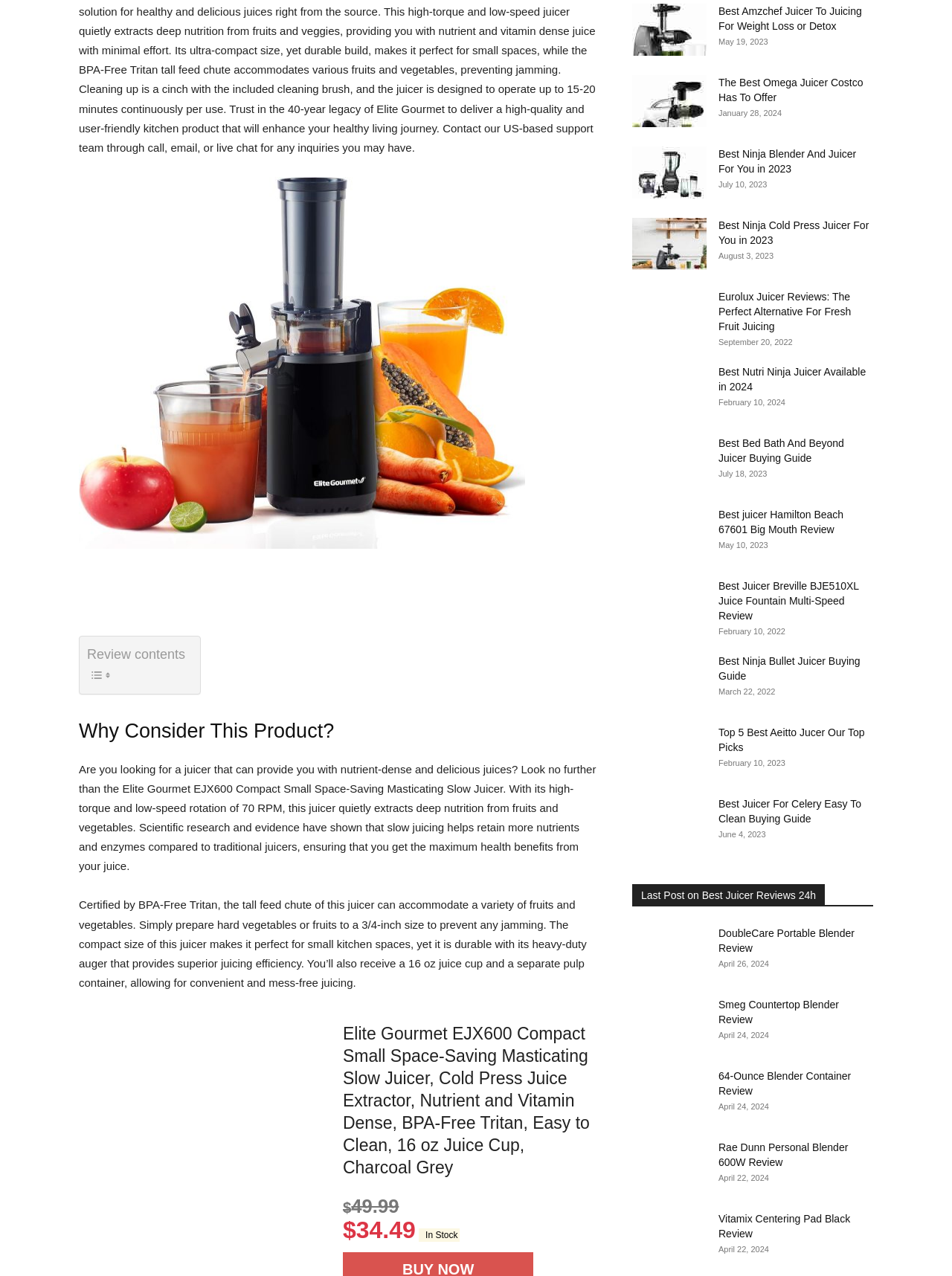Respond with a single word or short phrase to the following question: 
What is the name of the juicer described in the first section?

Elite Gourmet EJX600